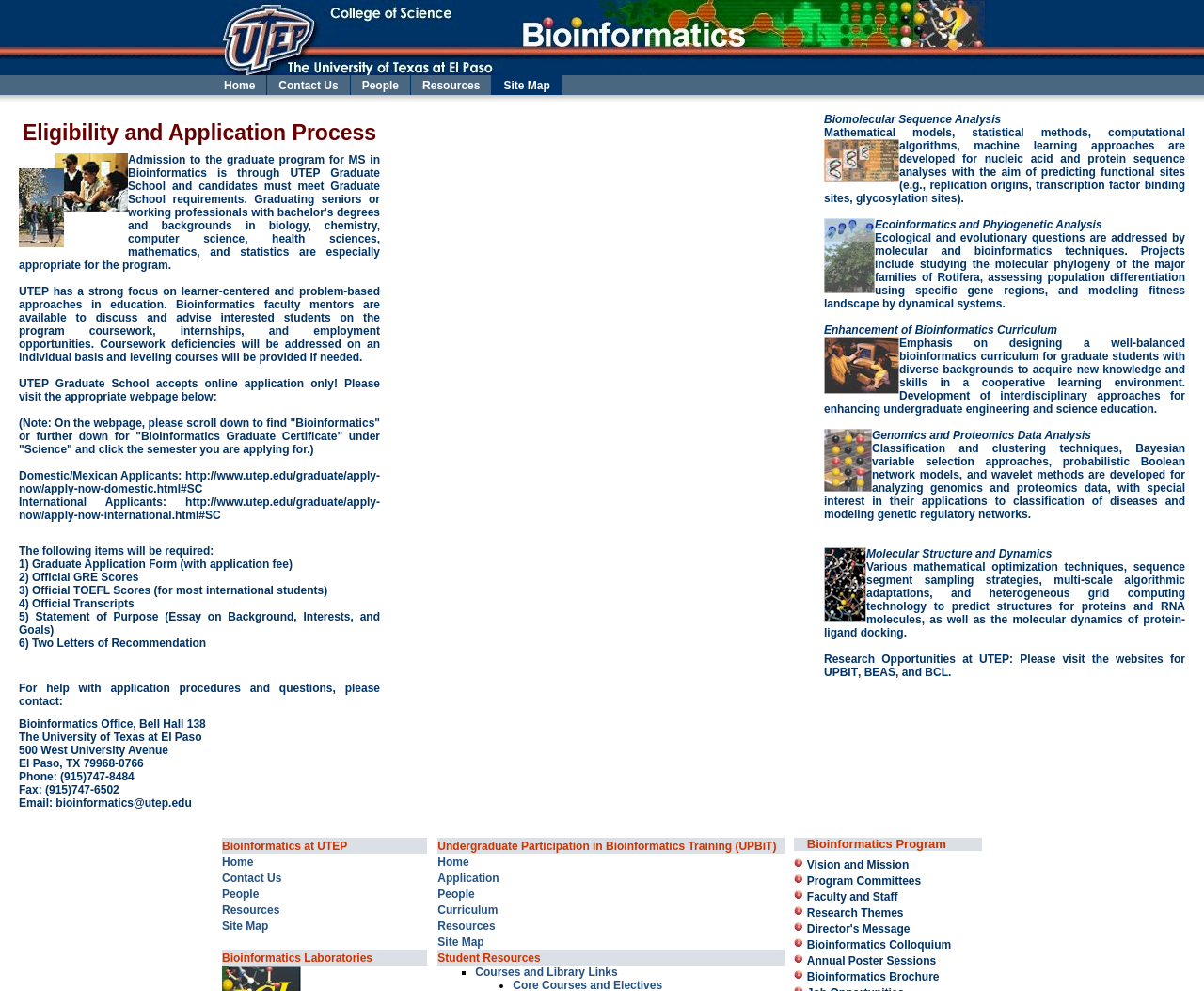Identify the bounding box for the UI element that is described as follows: "BEAS".

[0.718, 0.672, 0.744, 0.685]